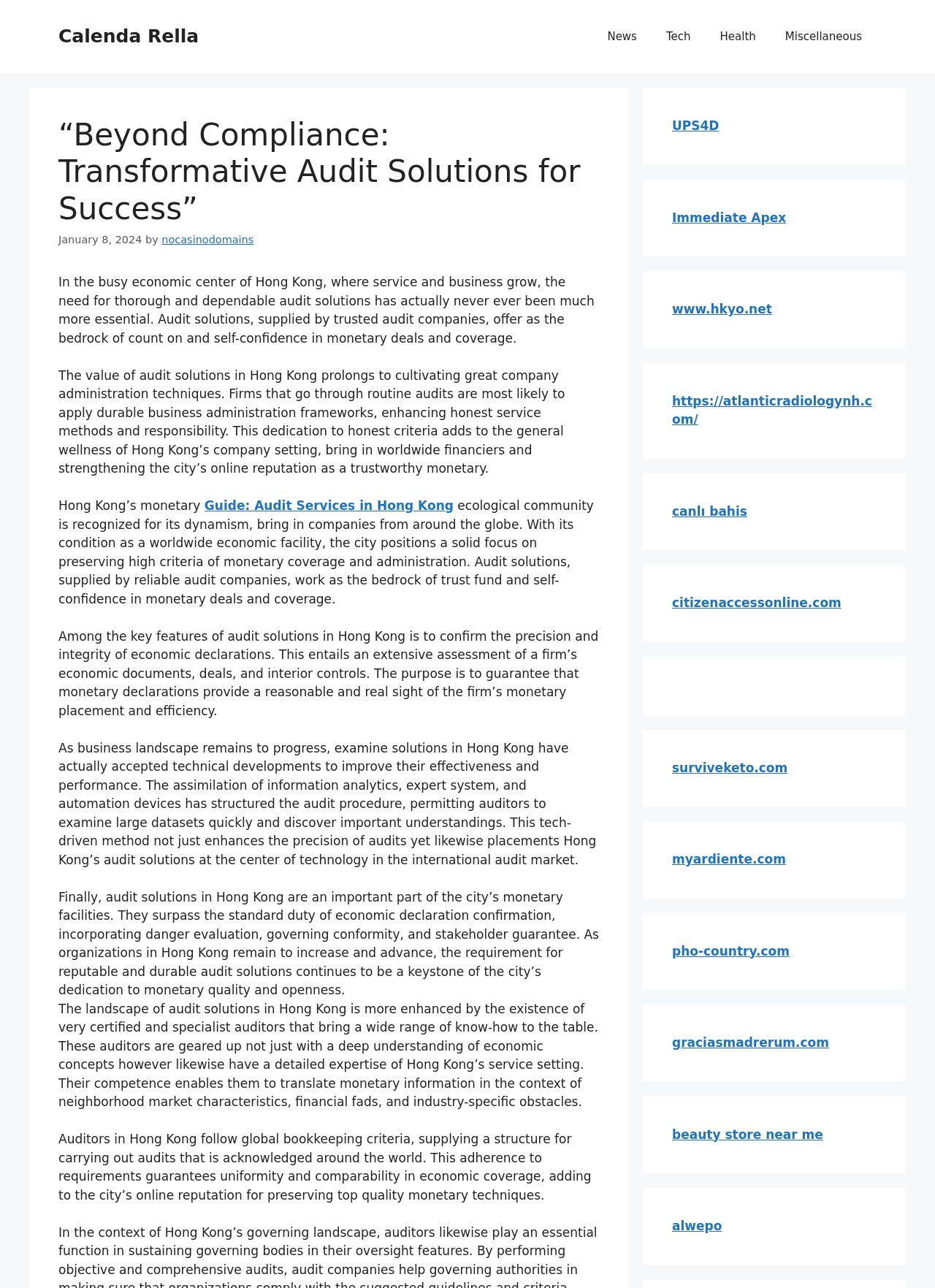Based on the visual content of the image, answer the question thoroughly: What is the role of auditors in Hong Kong?

According to the webpage, auditors in Hong Kong not only verify financial statements but also provide stakeholder assurance, incorporating risk assessment, regulatory compliance, and stakeholder guarantee. They bring a wide range of expertise to the table, equipped with a deep understanding of financial concepts and a detailed knowledge of Hong Kong's business environment.